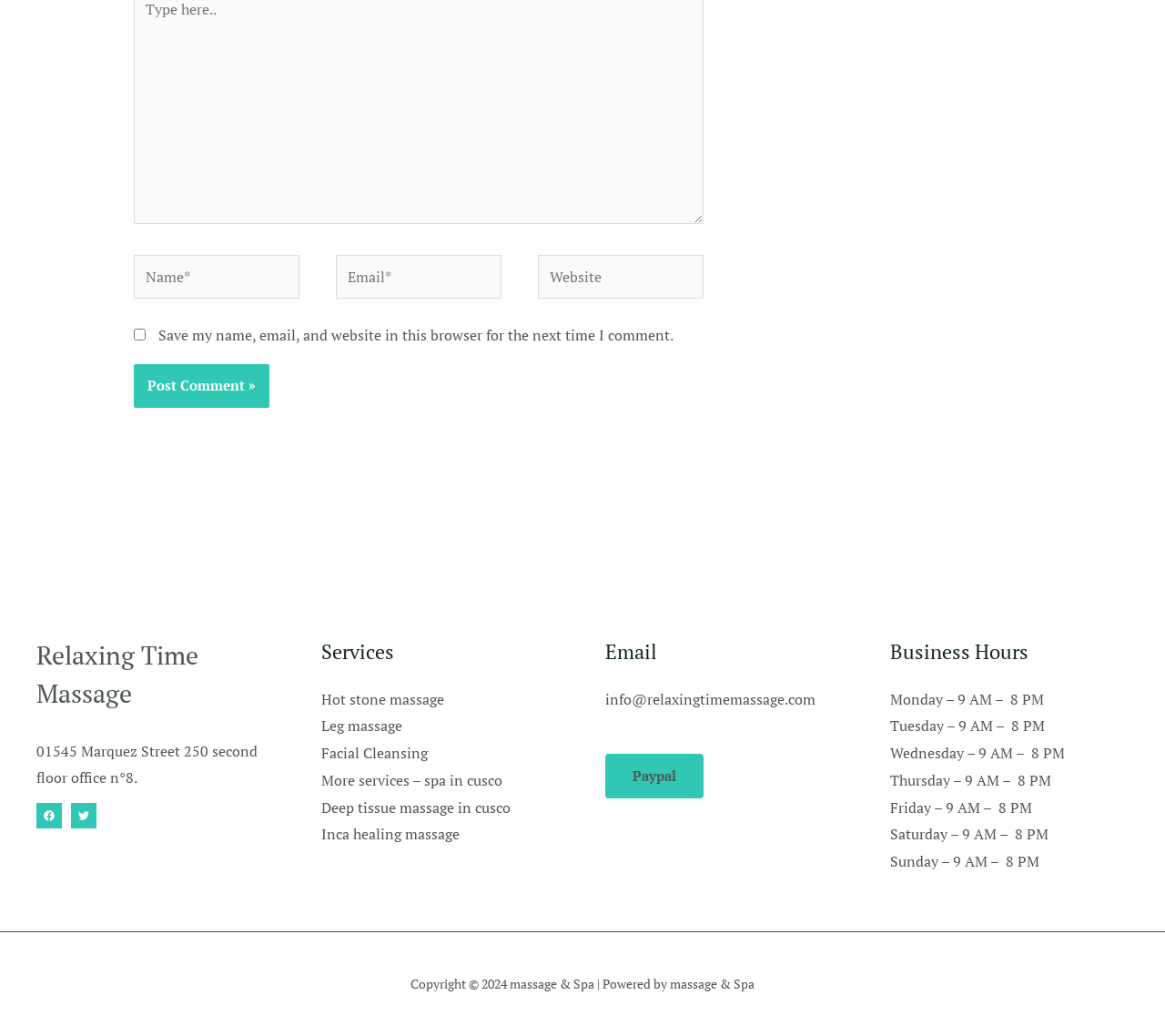What is the address of the Relaxing Time Massage?
Using the information from the image, provide a comprehensive answer to the question.

I found a StaticText element with the text '01545 Marquez Street 250 second floor office n°8' under the 'Footer Widget 1' section, which is likely to be the address of the Relaxing Time Massage.